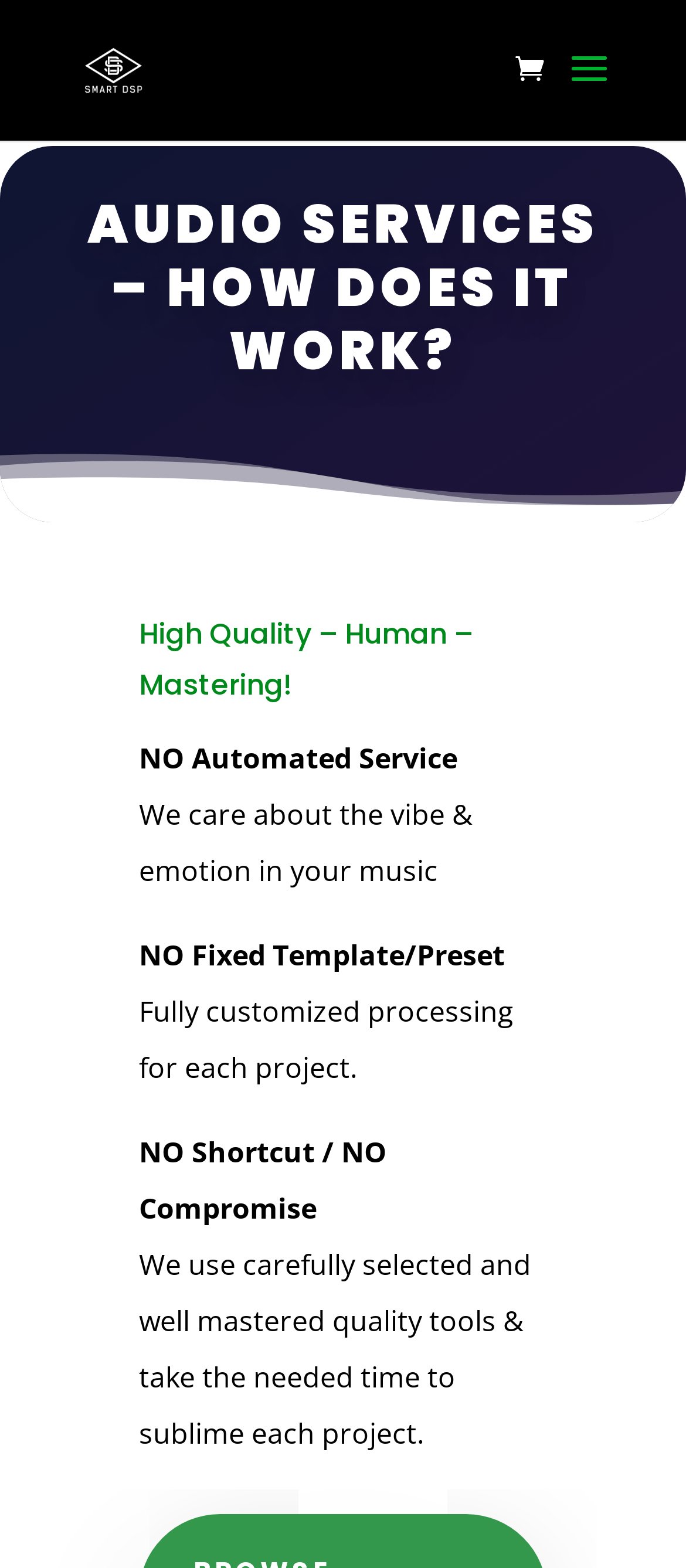Is there a fixed template or preset for mastering?
Look at the image and answer the question with a single word or phrase.

No